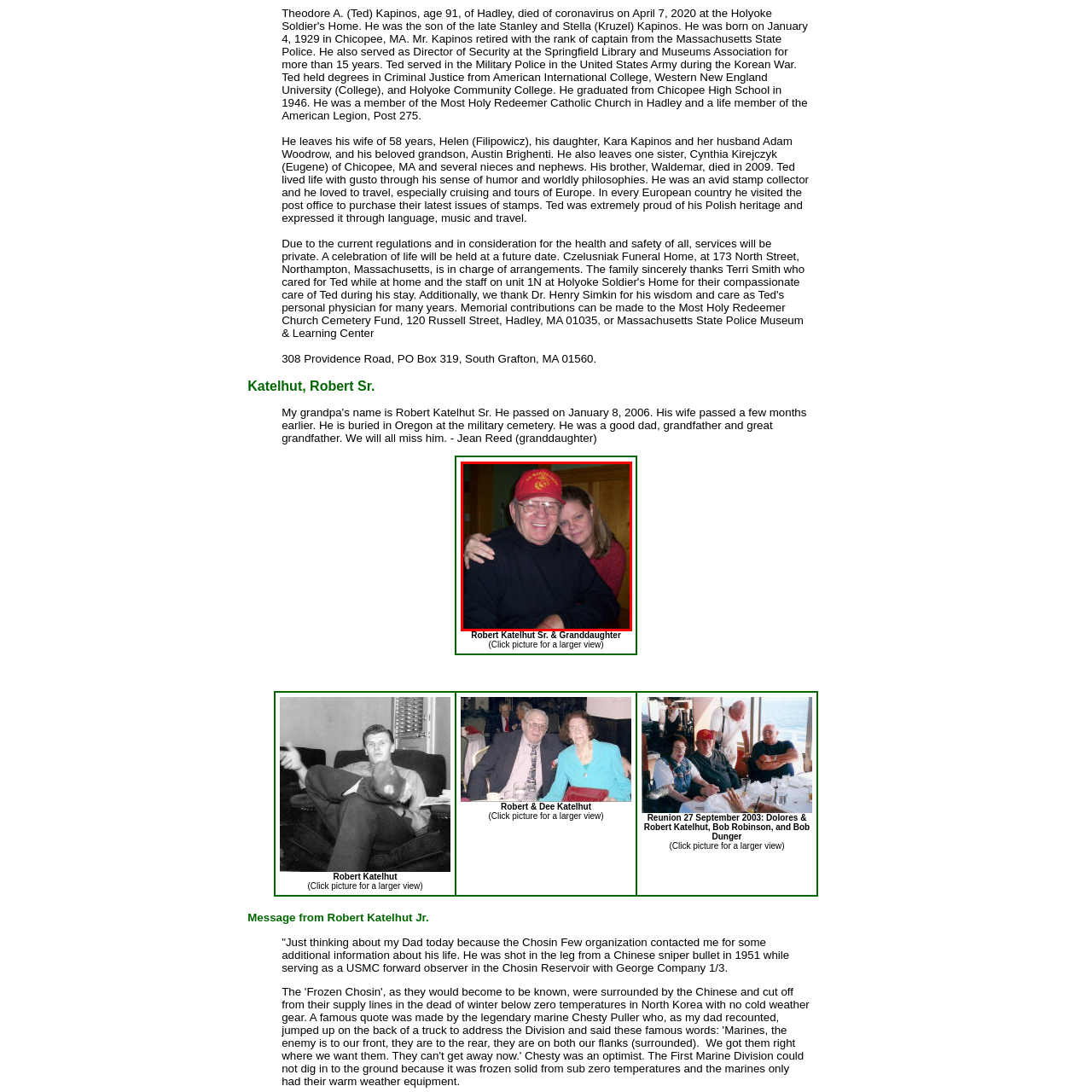Who is leaning against Robert Katelhut Sr.?
Look closely at the image contained within the red bounding box and answer the question in detail, using the visual information present.

The image shows Robert Katelhut Sr. being embraced by his granddaughter, who is leaning affectionately against him, highlighting a precious family moment.